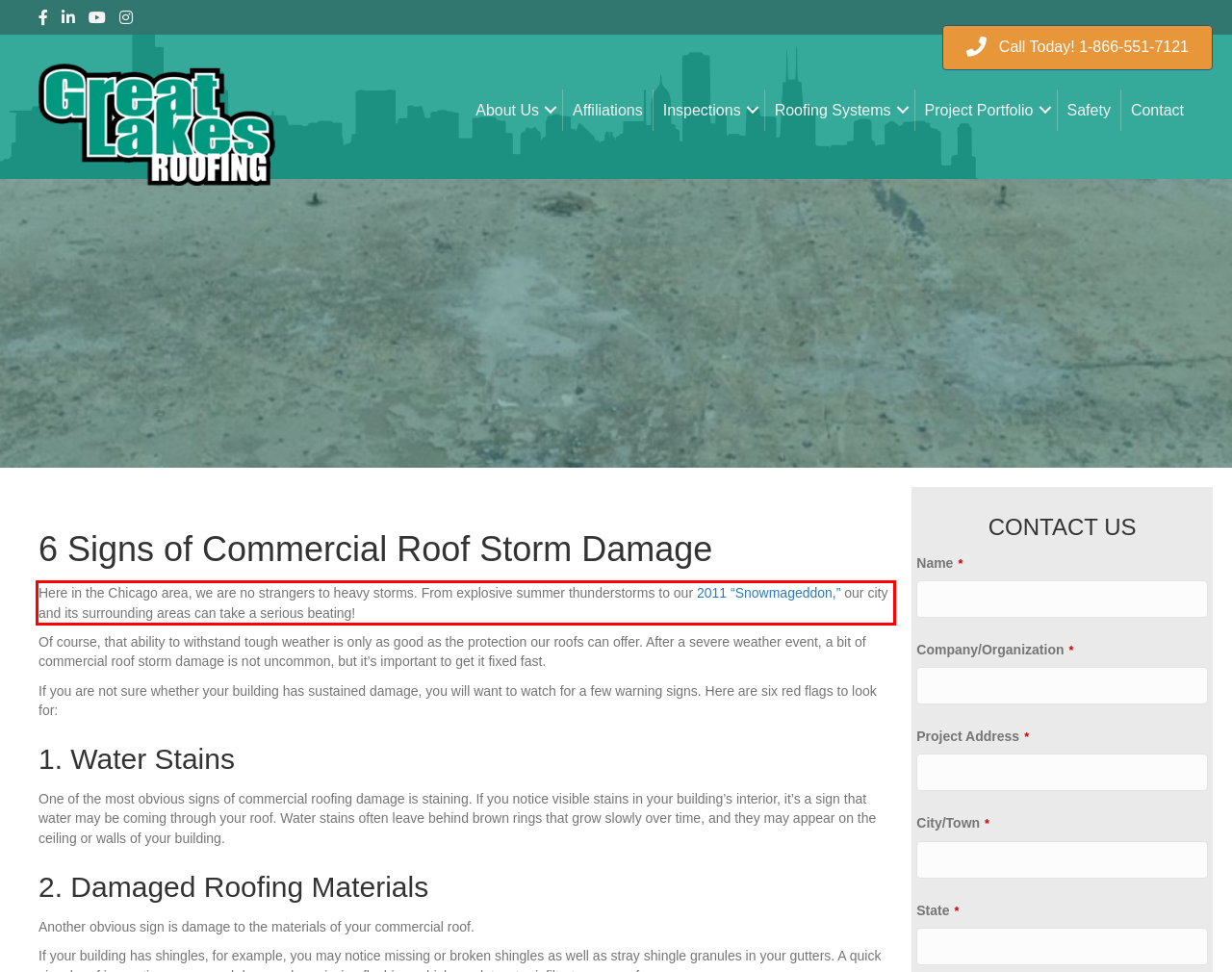Given a webpage screenshot with a red bounding box, perform OCR to read and deliver the text enclosed by the red bounding box.

Here in the Chicago area, we are no strangers to heavy storms. From explosive summer thunderstorms to our 2011 “Snowmageddon,” our city and its surrounding areas can take a serious beating!